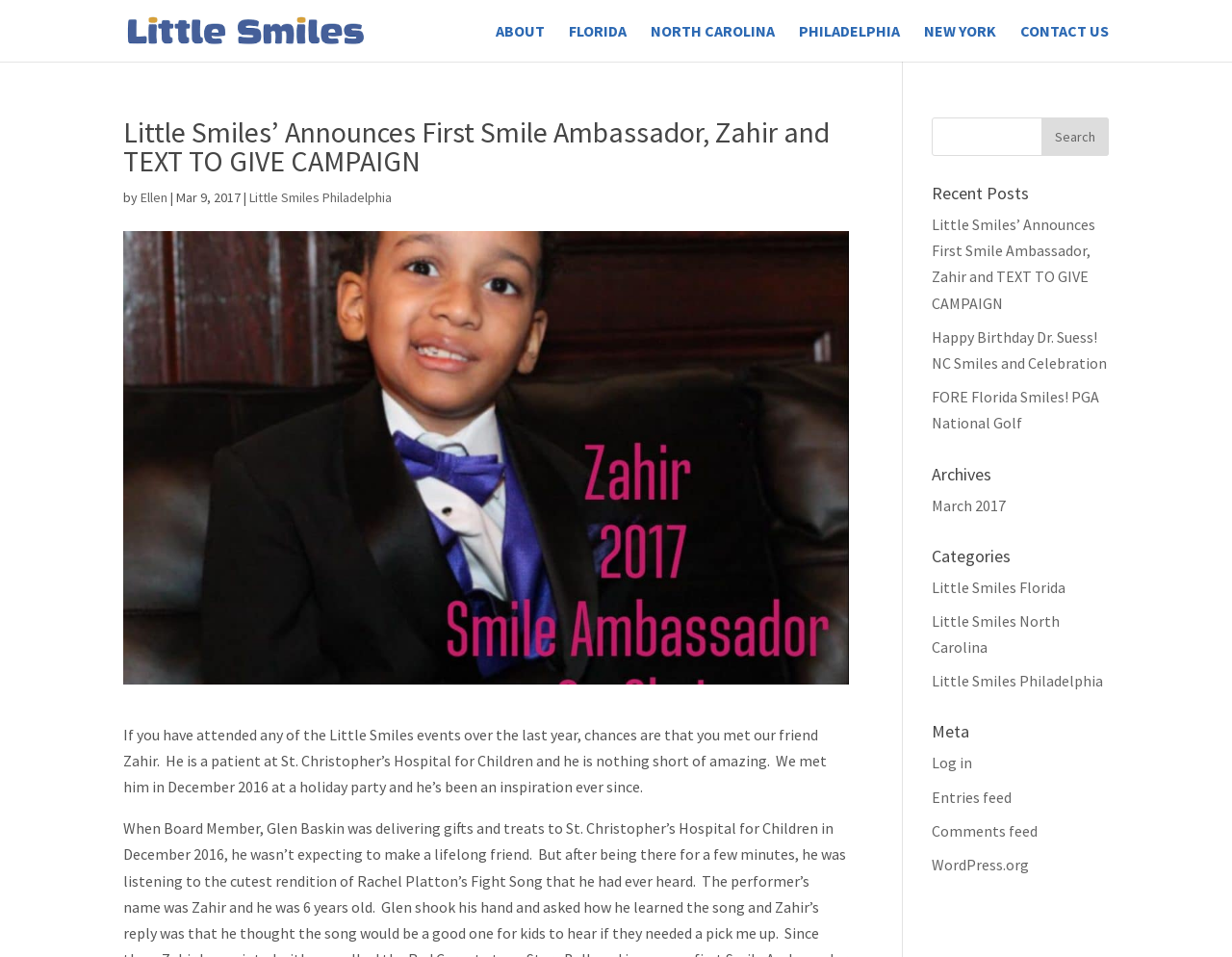Identify and provide the bounding box for the element described by: "Little Smiles North Carolina".

[0.756, 0.639, 0.86, 0.686]